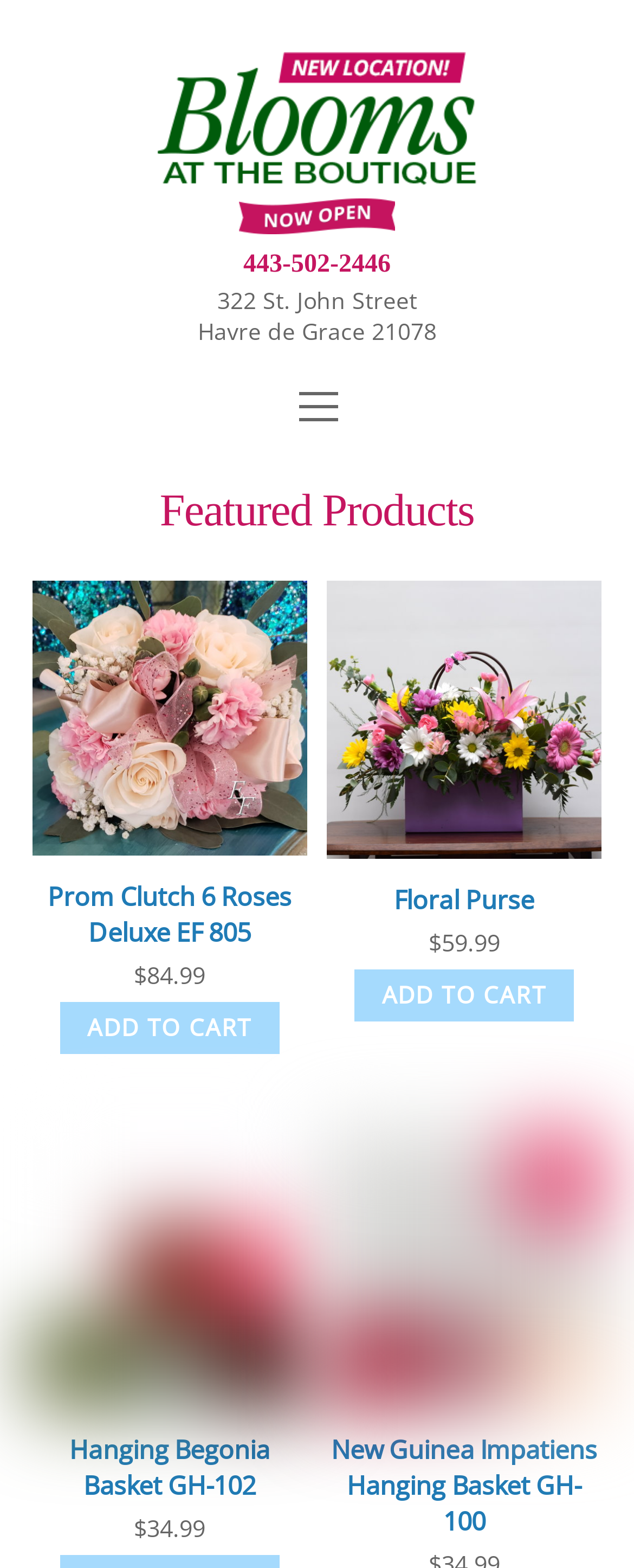Find the bounding box of the UI element described as: "title="Hanging Begonia Basket GH-102"". The bounding box coordinates should be given as four float values between 0 and 1, i.e., [left, top, right, bottom].

[0.05, 0.722, 0.486, 0.898]